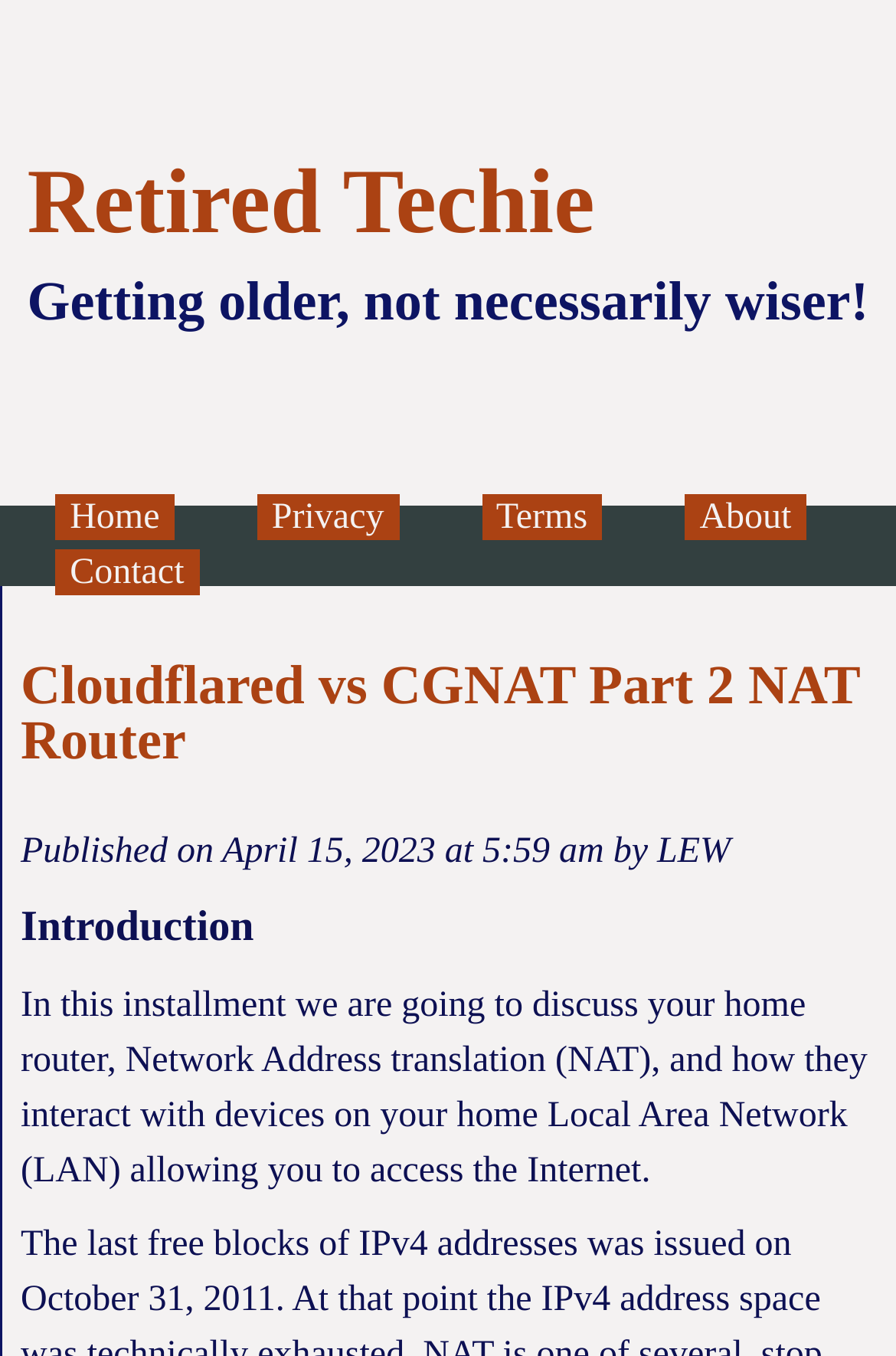Describe all the visual and textual components of the webpage comprehensively.

The webpage is titled "Retired Techie" and has a subtitle "Getting older, not necessarily wiser!". At the top, there are five navigation links: "Home", "Privacy", "Terms", "About", and "Contact", arranged horizontally from left to right. 

Below the navigation links, there is a heading "Cloudflared vs CGNAT Part 2 NAT Router" which is also a clickable link. This heading is followed by a publication information "Published on April 15, 2023 at 5:59 am by LEW". 

Further down, there is another heading "Introduction" which is followed by a paragraph of text that discusses home routers, Network Address translation (NAT), and how they interact with devices on the home Local Area Network (LAN) to access the Internet.